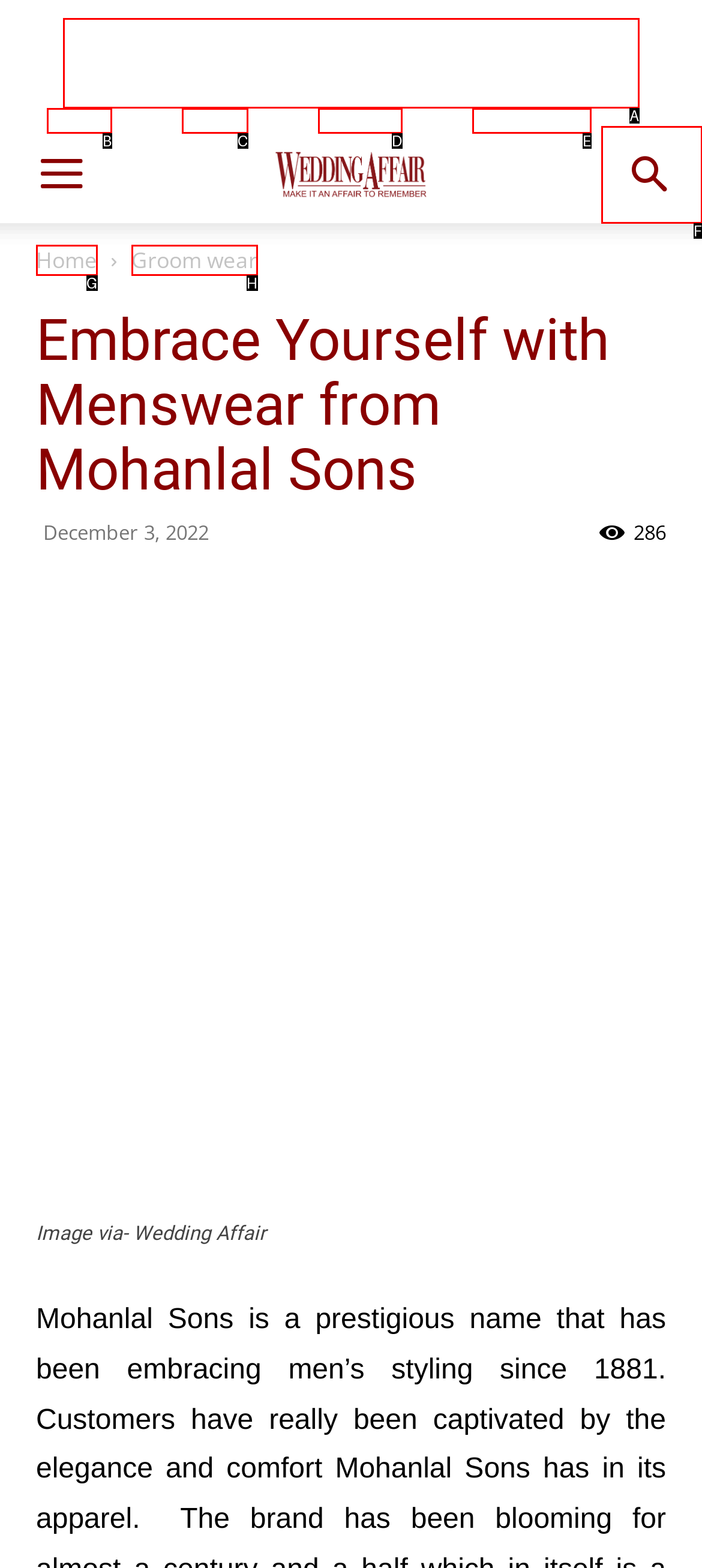Pick the option that corresponds to: Groom wear
Provide the letter of the correct choice.

H